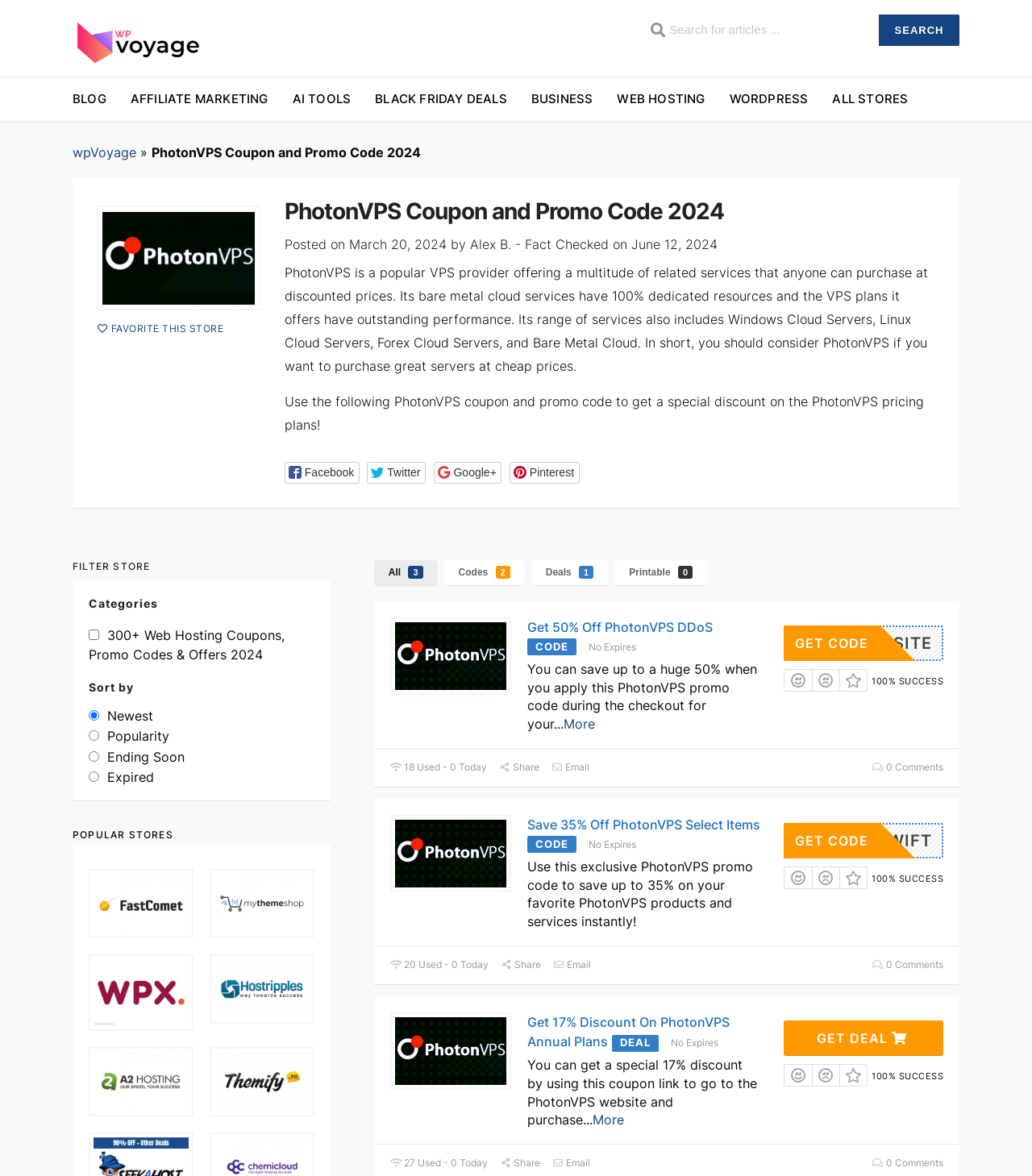Please specify the bounding box coordinates in the format (top-left x, top-left y, bottom-right x, bottom-right y), with all values as floating point numbers between 0 and 1. Identify the bounding box of the UI element described by: Codes 2

[0.43, 0.476, 0.508, 0.498]